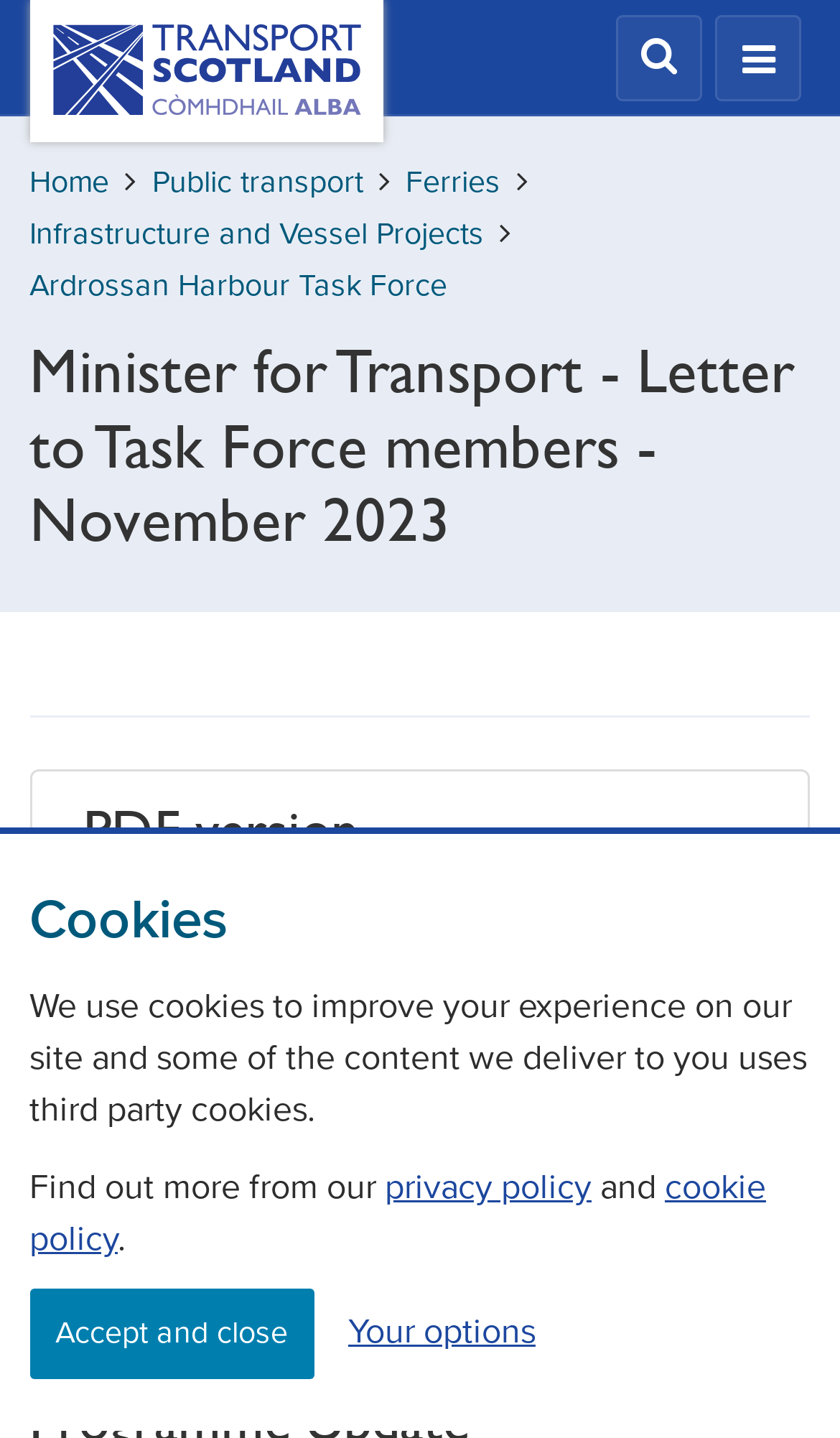Could you provide the bounding box coordinates for the portion of the screen to click to complete this instruction: "Search"?

[0.733, 0.01, 0.836, 0.07]